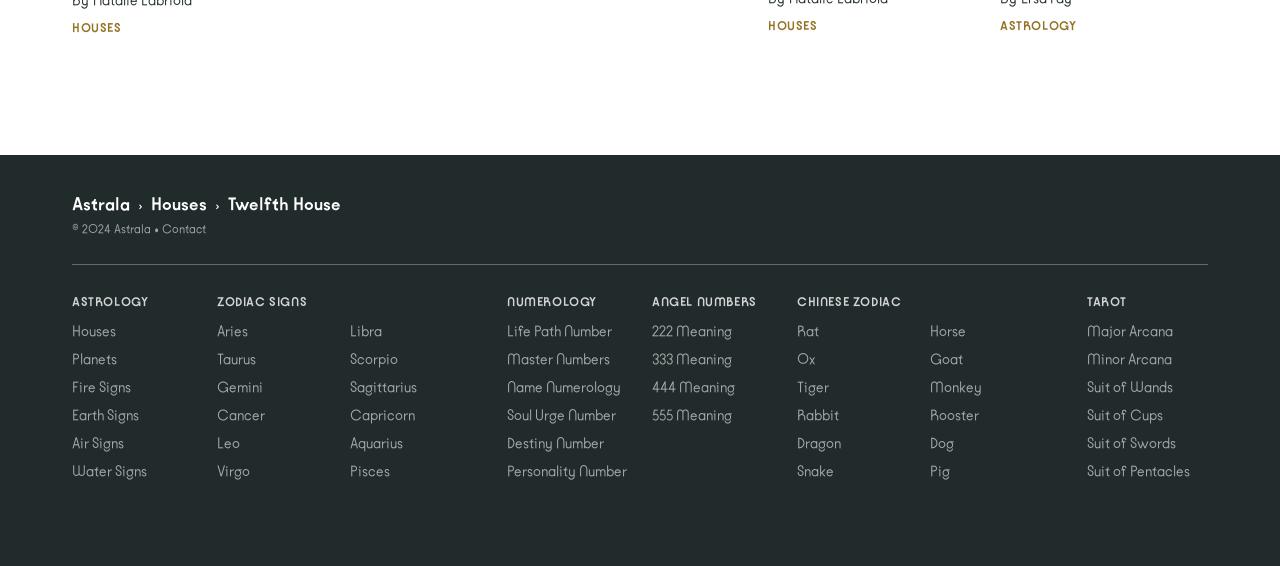Please answer the following question using a single word or phrase: 
How many categories are listed in the footer section?

3